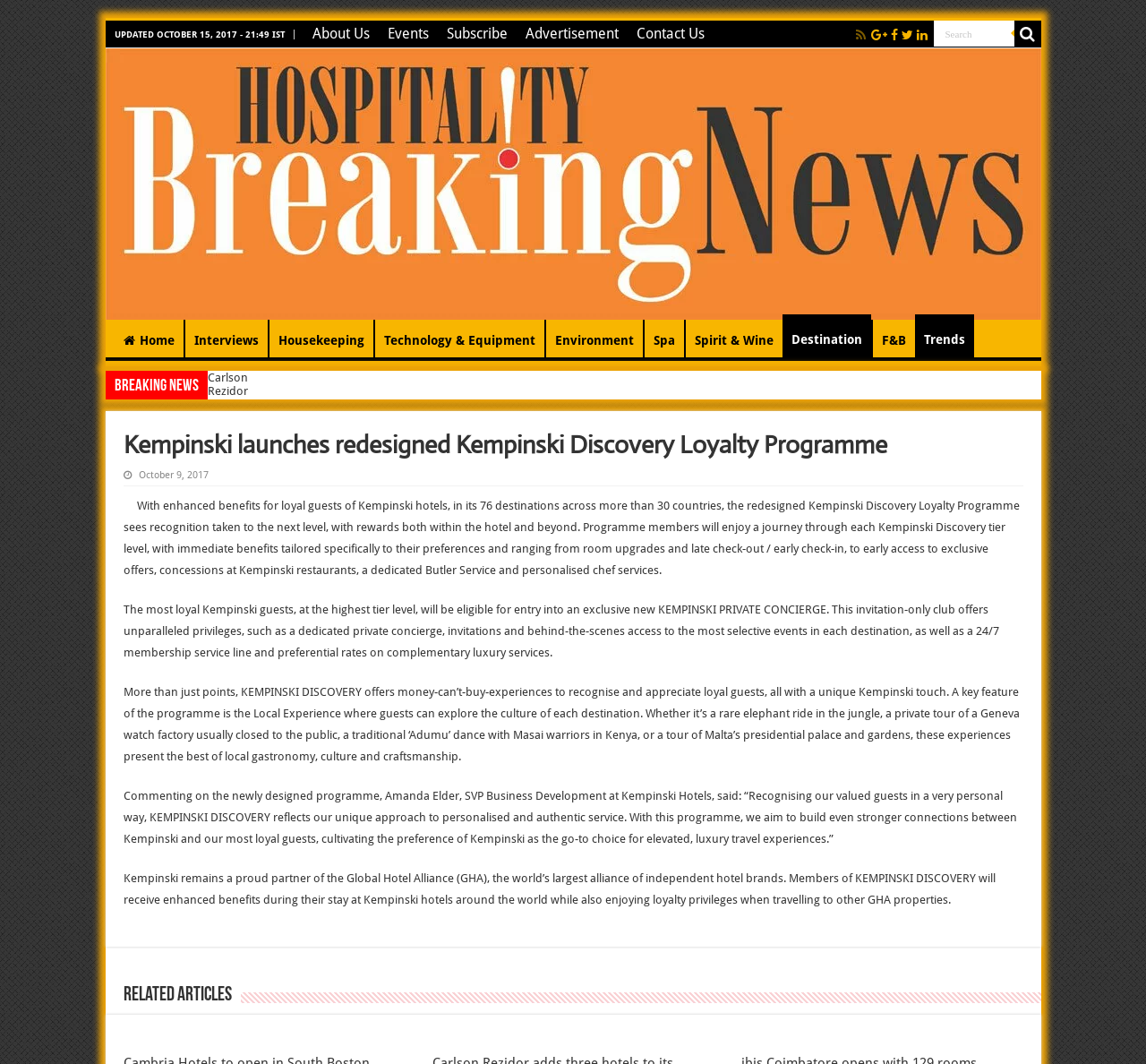Provide the bounding box coordinates of the area you need to click to execute the following instruction: "Explore Environment".

[0.475, 0.301, 0.561, 0.336]